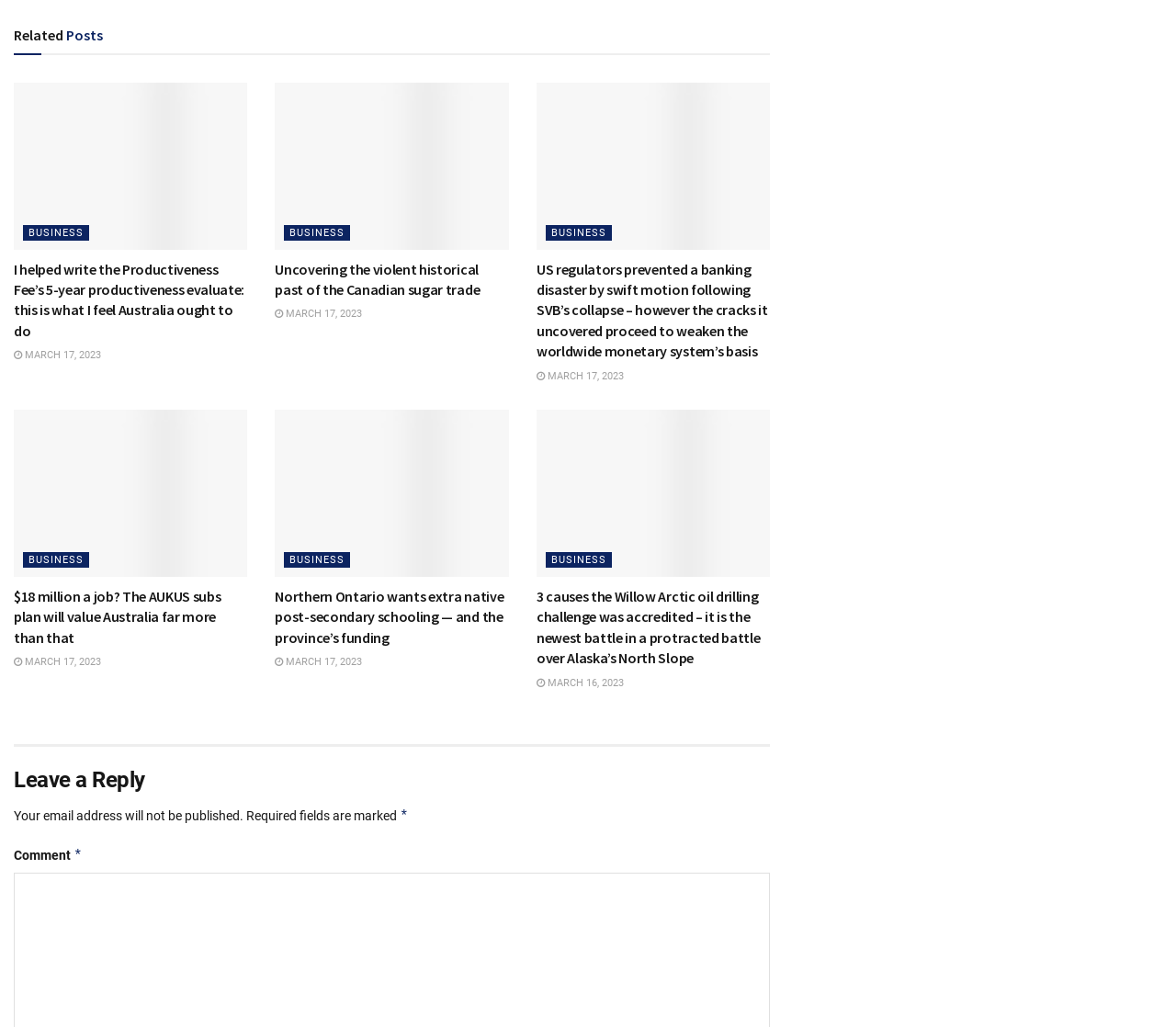Identify the bounding box coordinates for the element that needs to be clicked to fulfill this instruction: "Click on the 'BUSINESS' link". Provide the coordinates in the format of four float numbers between 0 and 1: [left, top, right, bottom].

[0.02, 0.219, 0.076, 0.234]